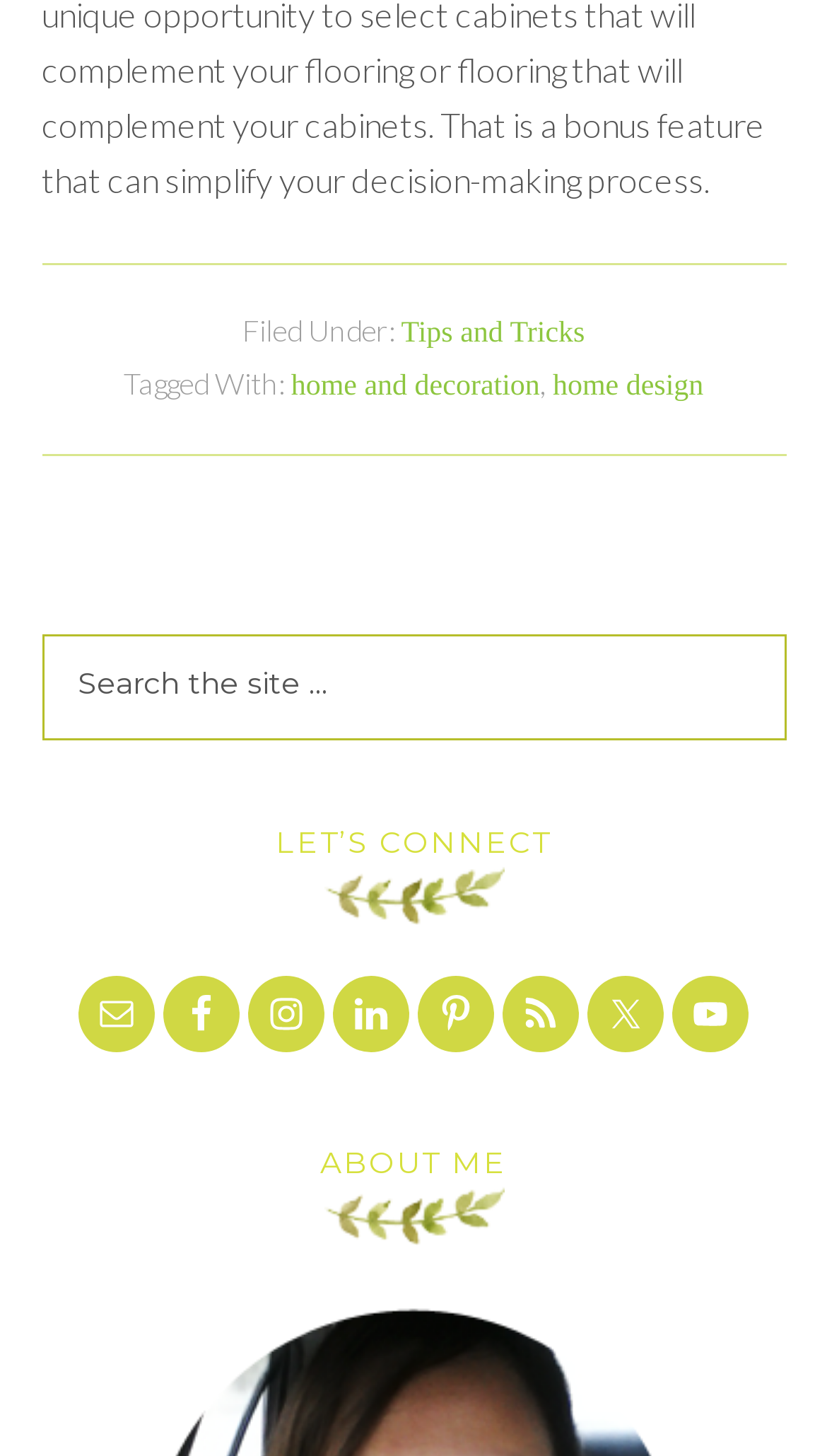Could you specify the bounding box coordinates for the clickable section to complete the following instruction: "Explore home and decoration"?

[0.352, 0.254, 0.653, 0.276]